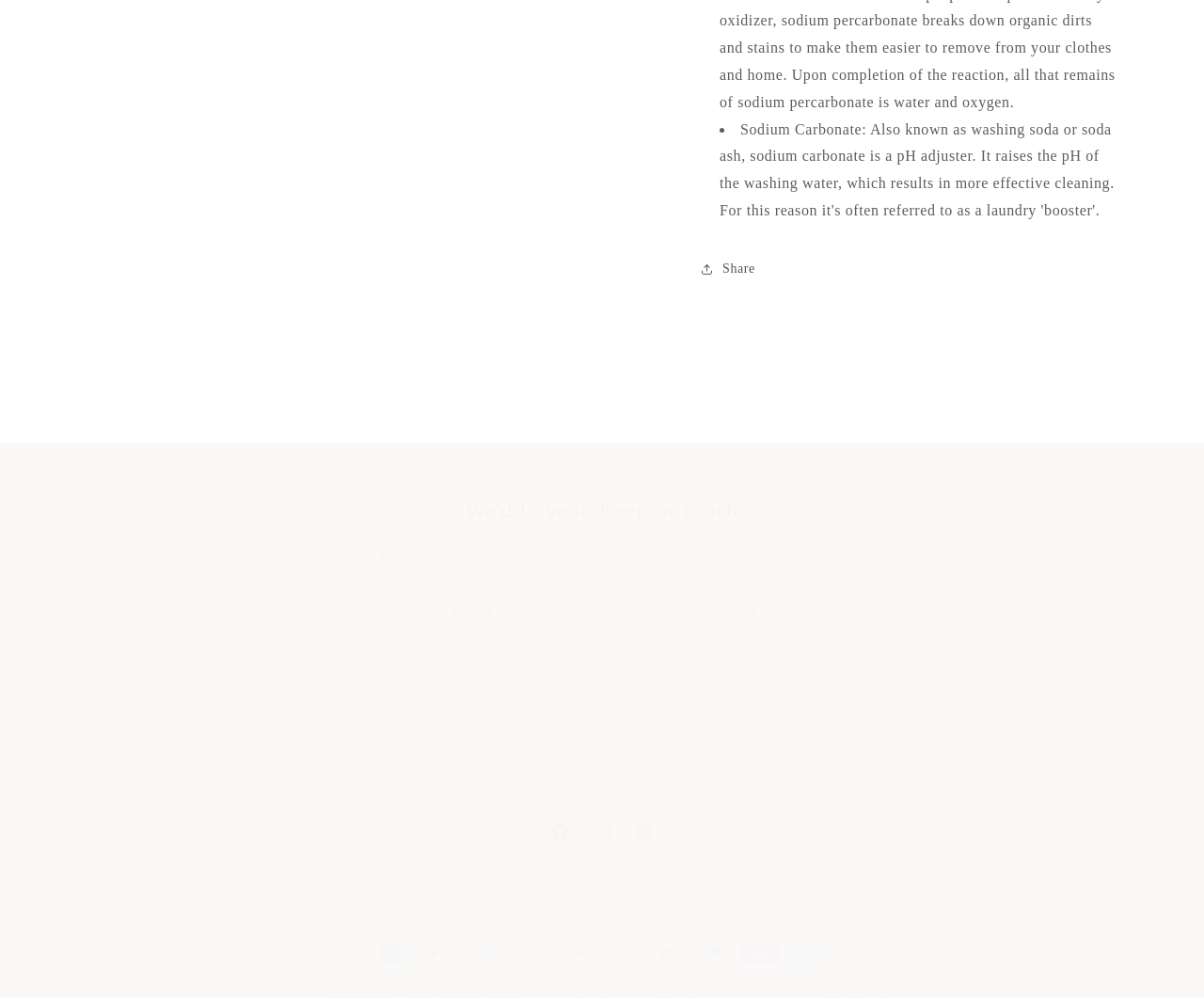Give a concise answer using one word or a phrase to the following question:
How many social media links are provided?

3